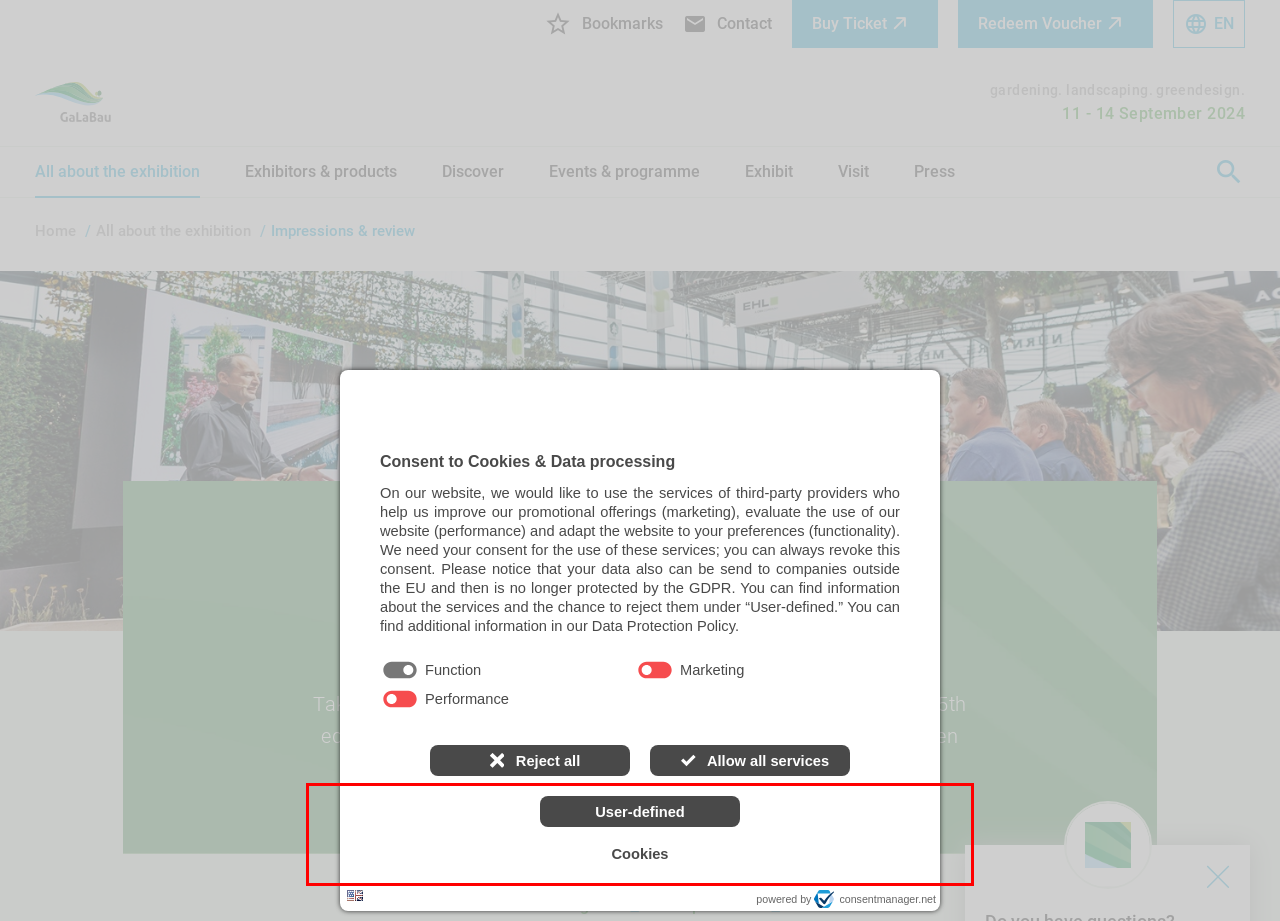Using the provided screenshot of a webpage, recognize the text inside the red rectangle bounding box by performing OCR.

Take a look at the highlights of GaLaBau 2022 and be there for the 25th edition of the leading international trade fair for urban green and open spaces on 11 - 14 September 2024!